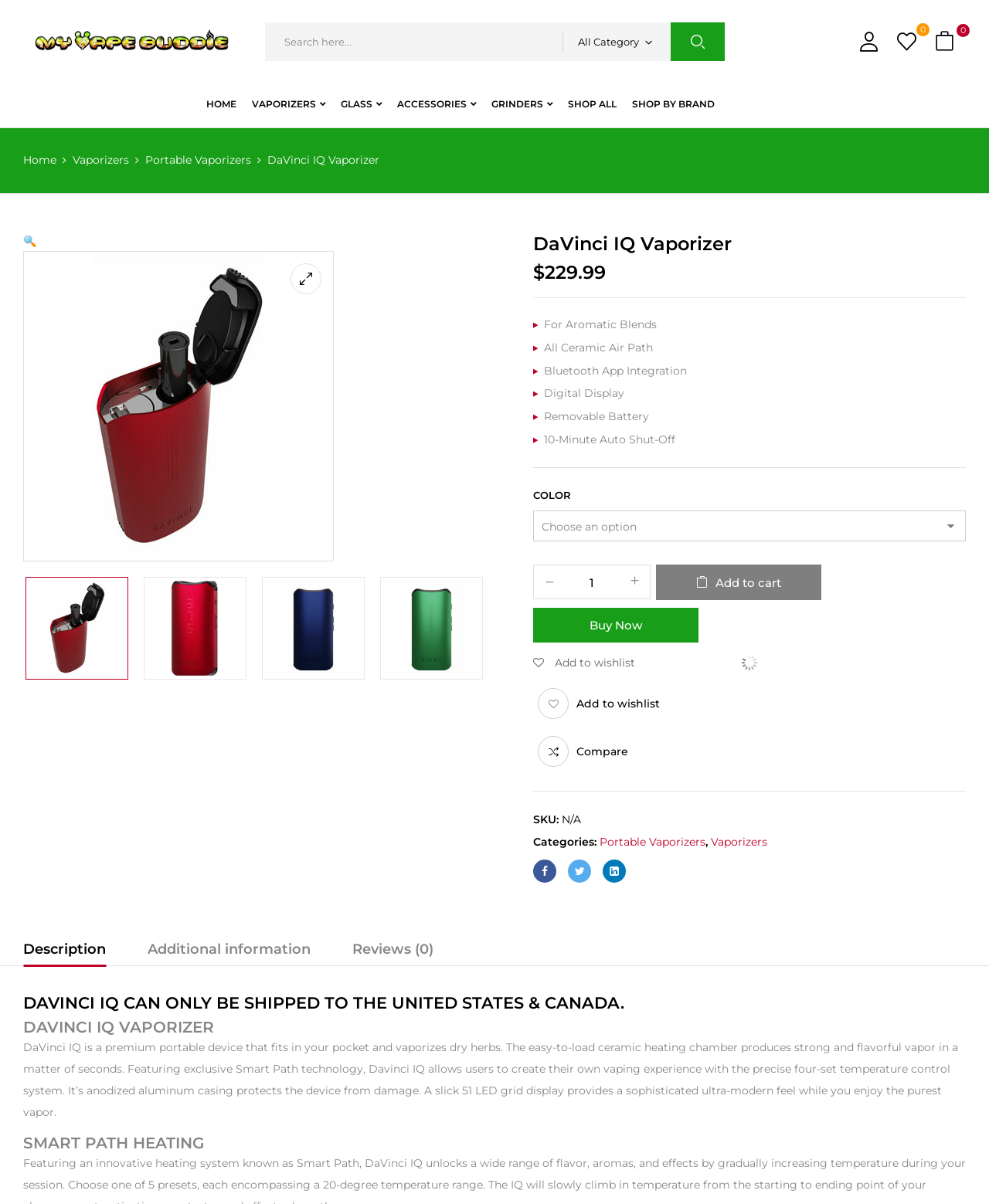Given the element description Description, specify the bounding box coordinates of the corresponding UI element in the format (top-left x, top-left y, bottom-right x, bottom-right y). All values must be between 0 and 1.

[0.023, 0.779, 0.107, 0.802]